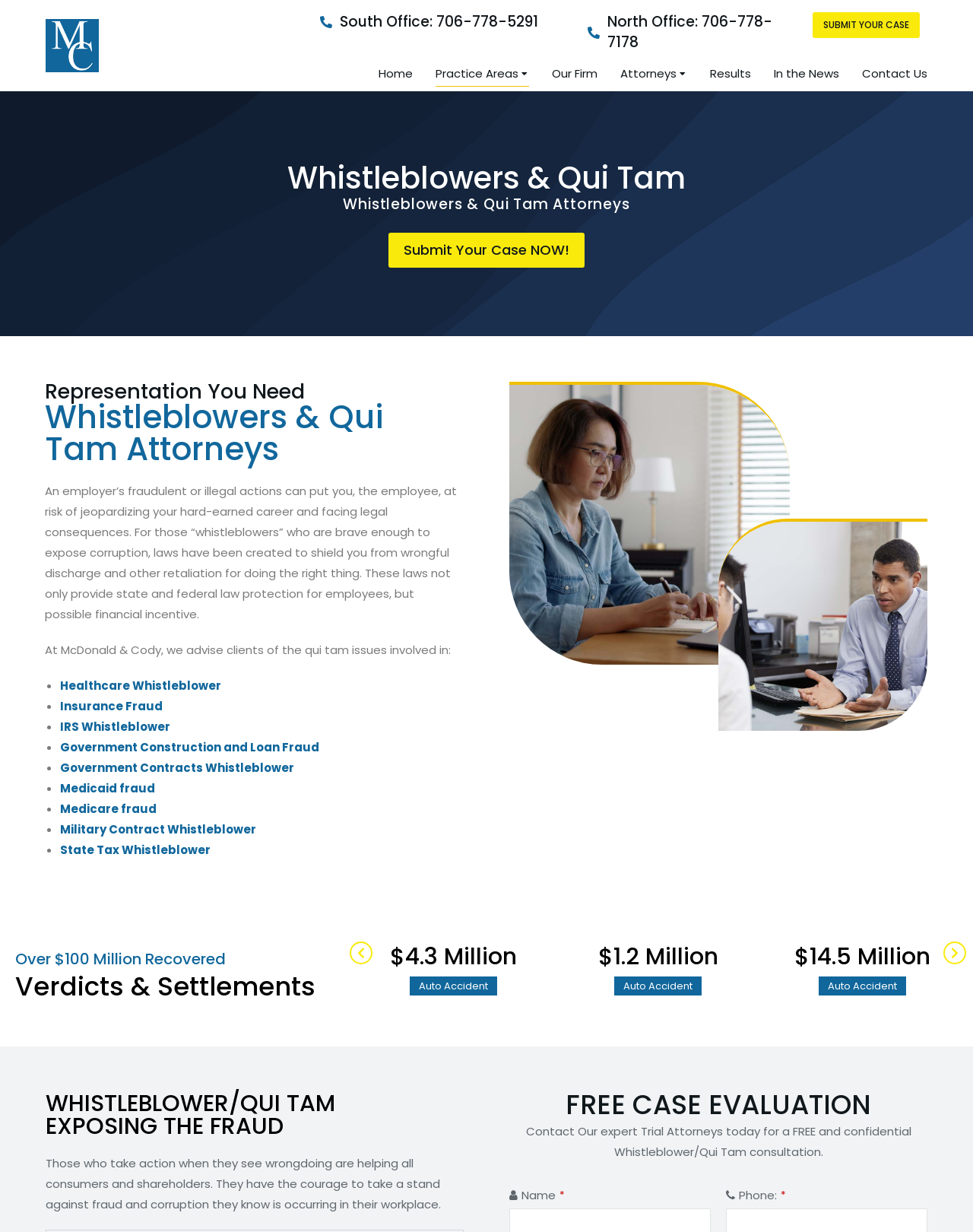Find the bounding box coordinates of the clickable area required to complete the following action: "Submit your case".

[0.835, 0.01, 0.945, 0.031]